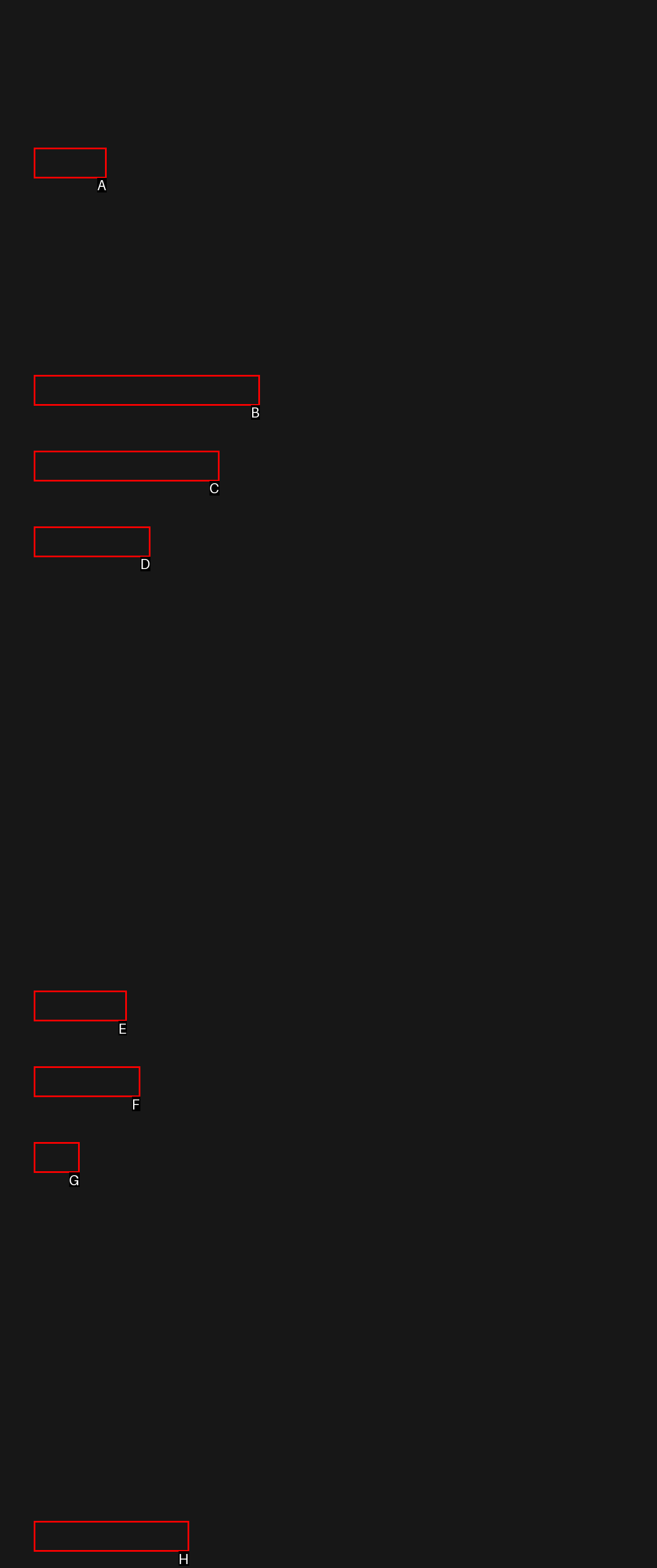Which UI element corresponds to this description: Call us now
Reply with the letter of the correct option.

None